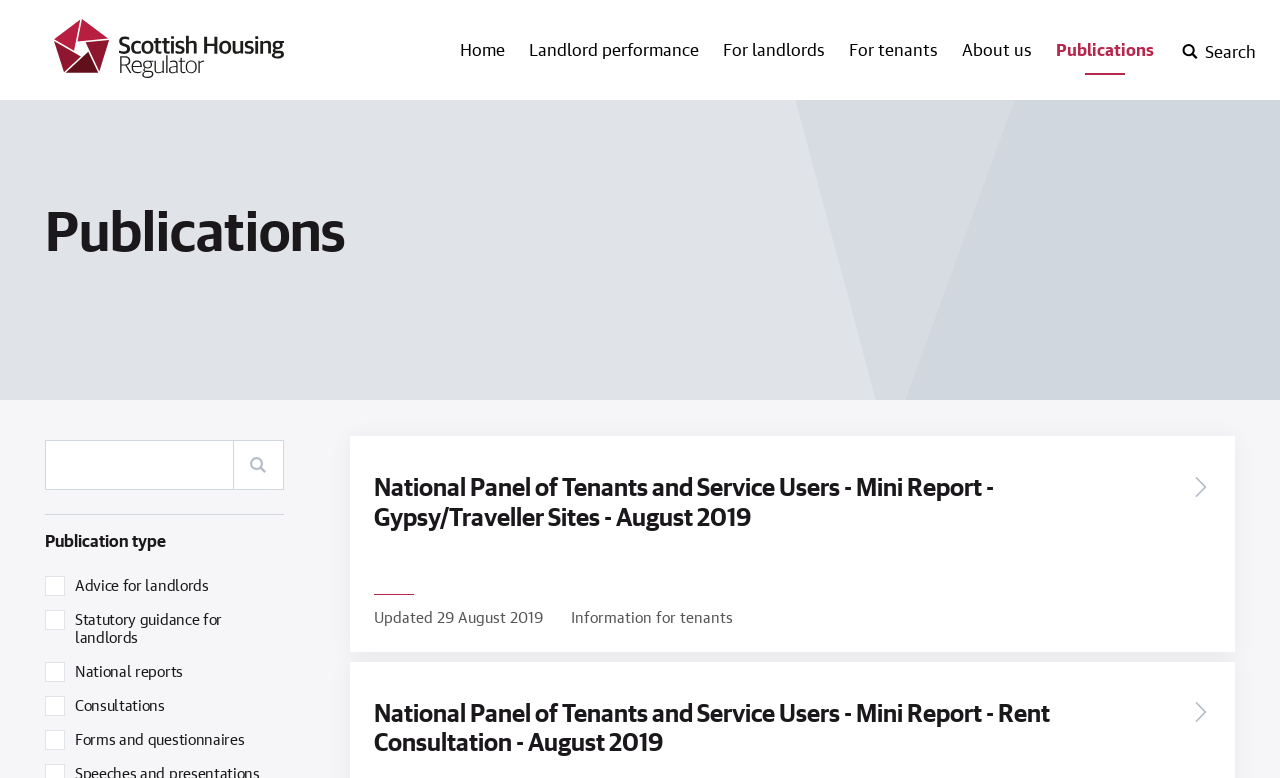Locate the bounding box coordinates of the area to click to fulfill this instruction: "Go to the Home page". The bounding box should be presented as four float numbers between 0 and 1, in the order [left, top, right, bottom].

[0.359, 0.048, 0.395, 0.081]